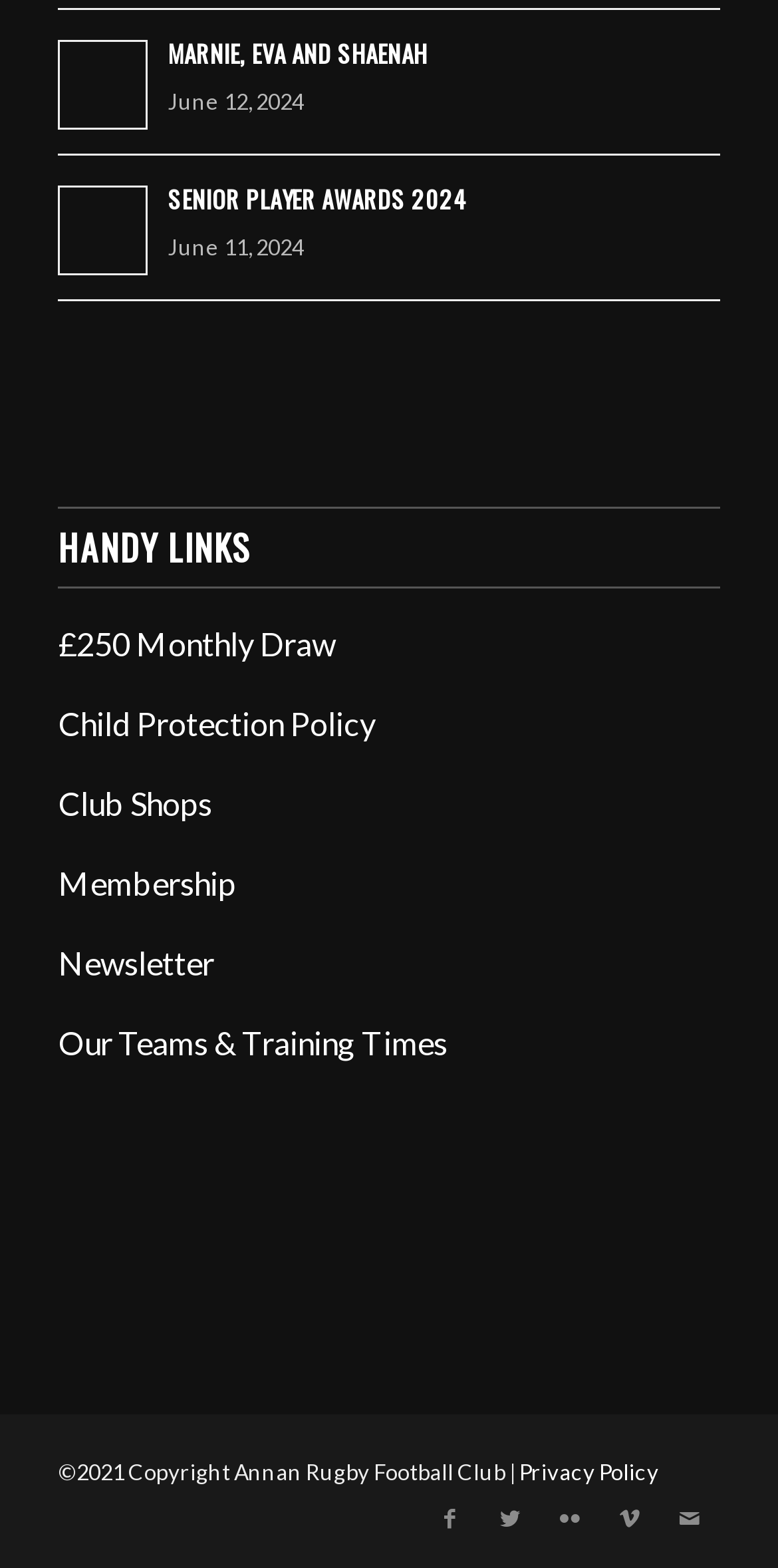Locate the bounding box coordinates of the area that needs to be clicked to fulfill the following instruction: "Learn about Engine Diagnostics & Repair". The coordinates should be in the format of four float numbers between 0 and 1, namely [left, top, right, bottom].

None